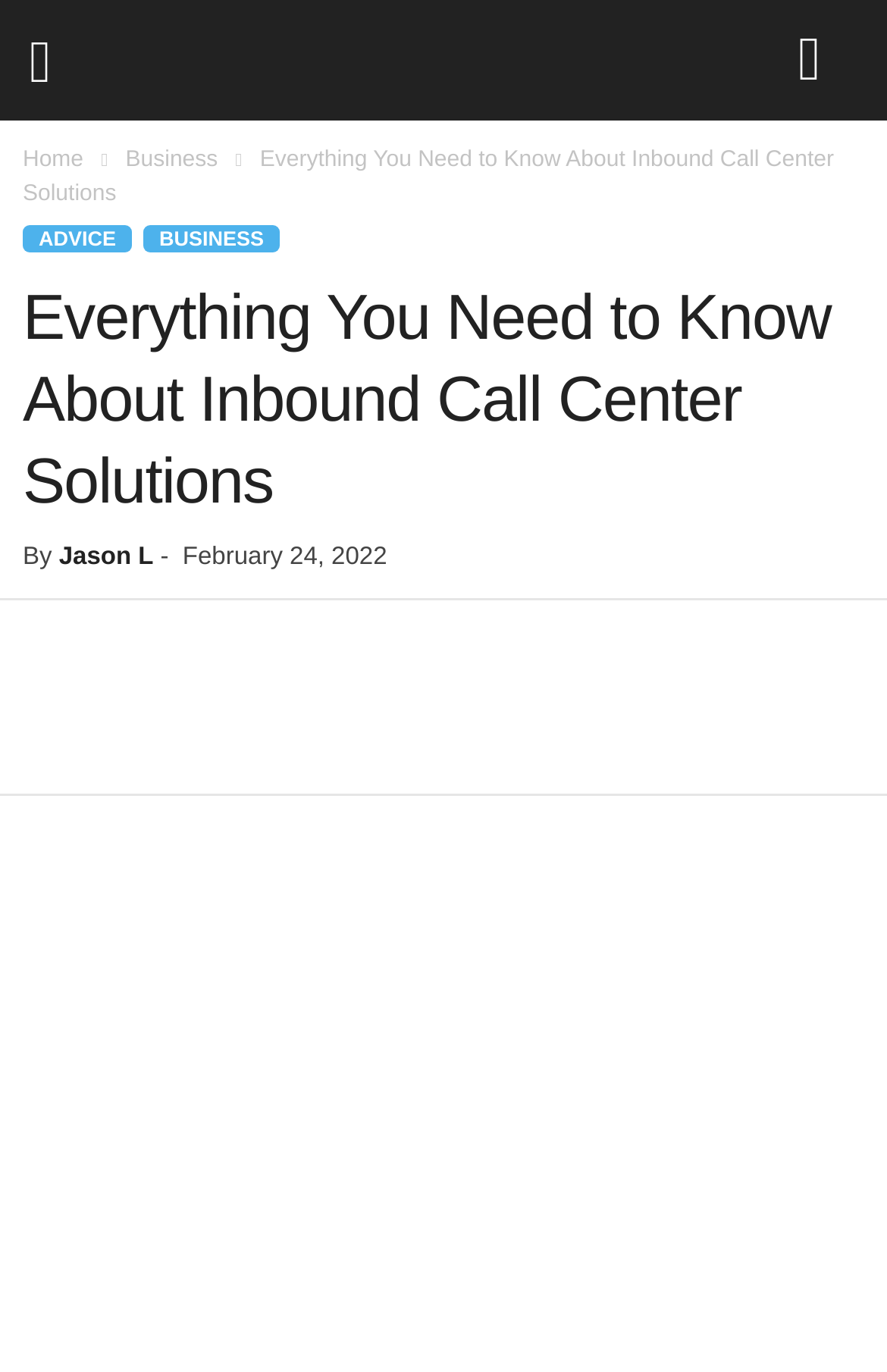Identify the bounding box coordinates for the UI element described as follows: "World News". Ensure the coordinates are four float numbers between 0 and 1, formatted as [left, top, right, bottom].

None